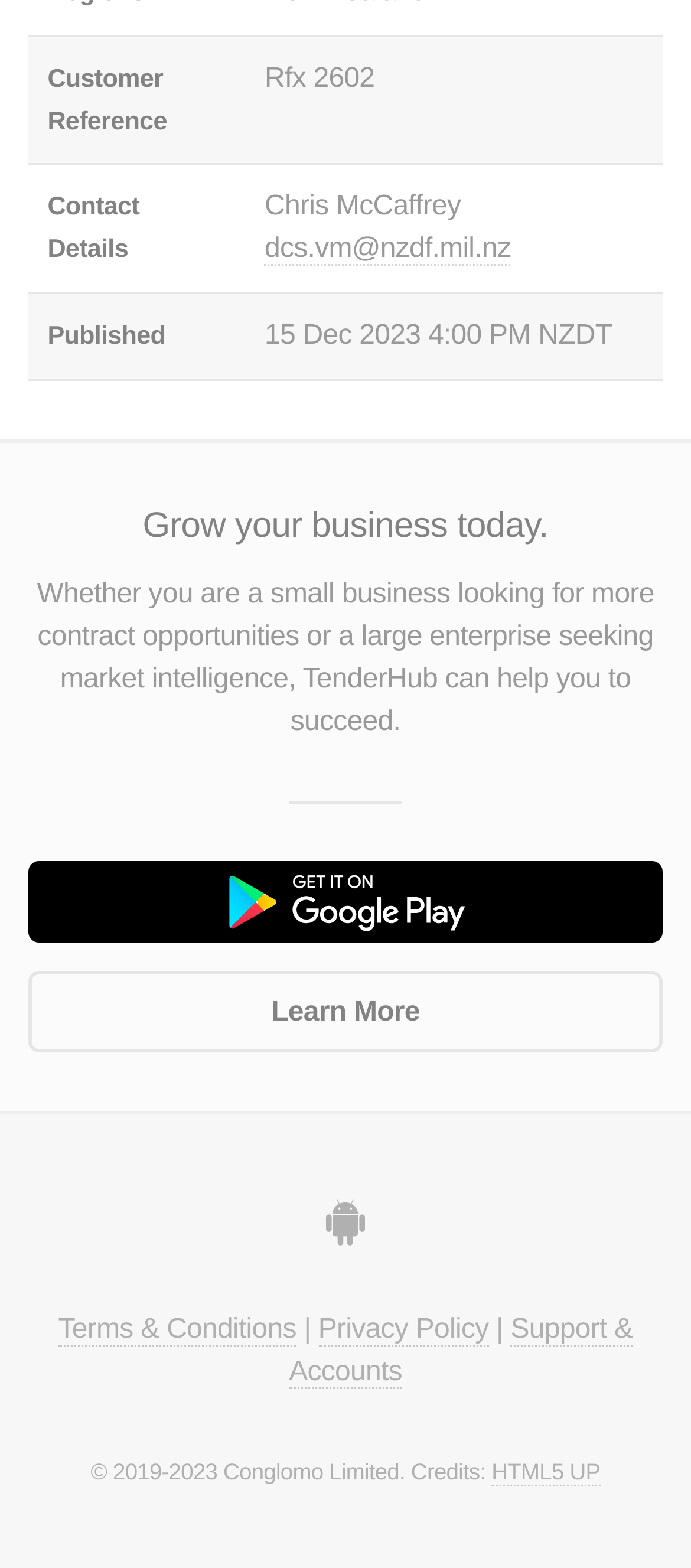When was the tender published?
Ensure your answer is thorough and detailed.

The tender was published on '15 Dec 2023 4:00 PM NZDT' which is mentioned in the third row of the table, under the 'Published' column.